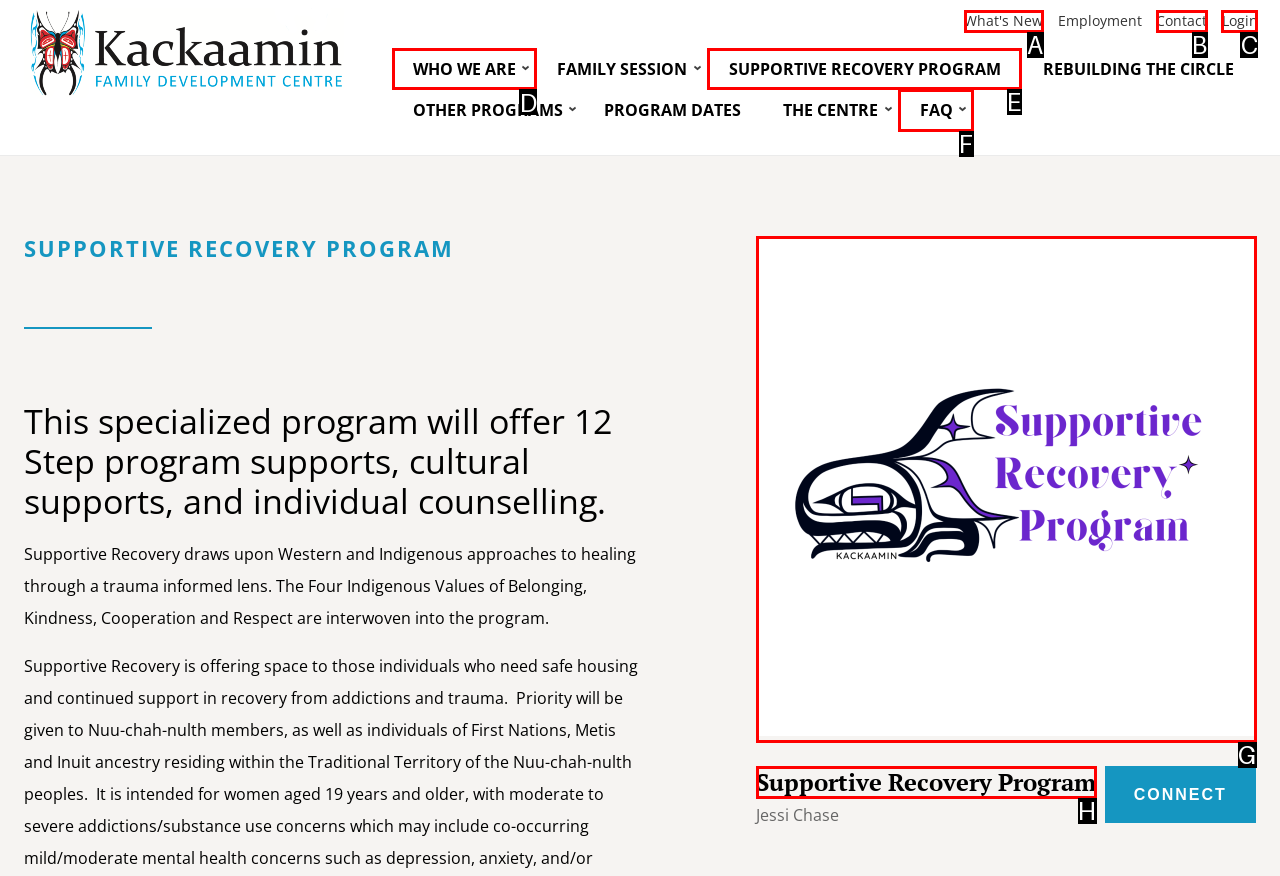Tell me which option I should click to complete the following task: learn about supportive recovery program
Answer with the option's letter from the given choices directly.

E